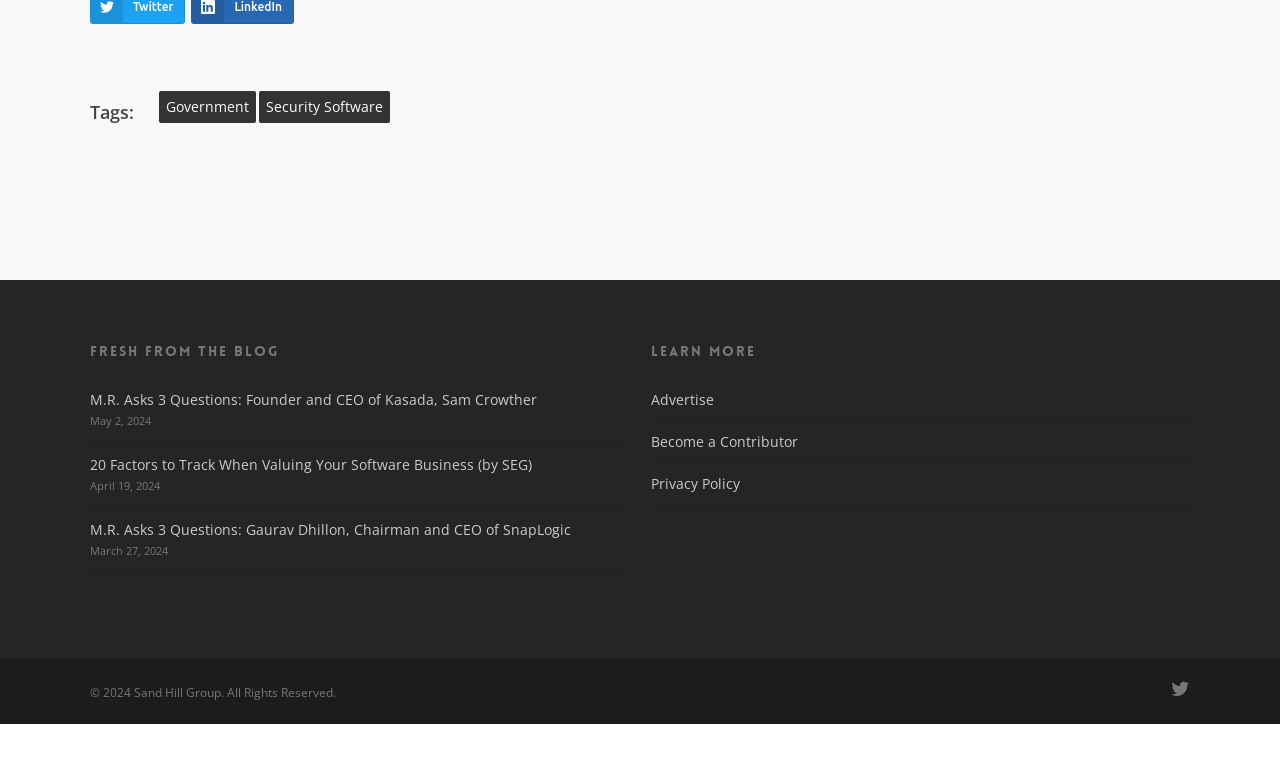Please locate the bounding box coordinates for the element that should be clicked to achieve the following instruction: "Learn more about advertising". Ensure the coordinates are given as four float numbers between 0 and 1, i.e., [left, top, right, bottom].

[0.509, 0.503, 0.93, 0.546]